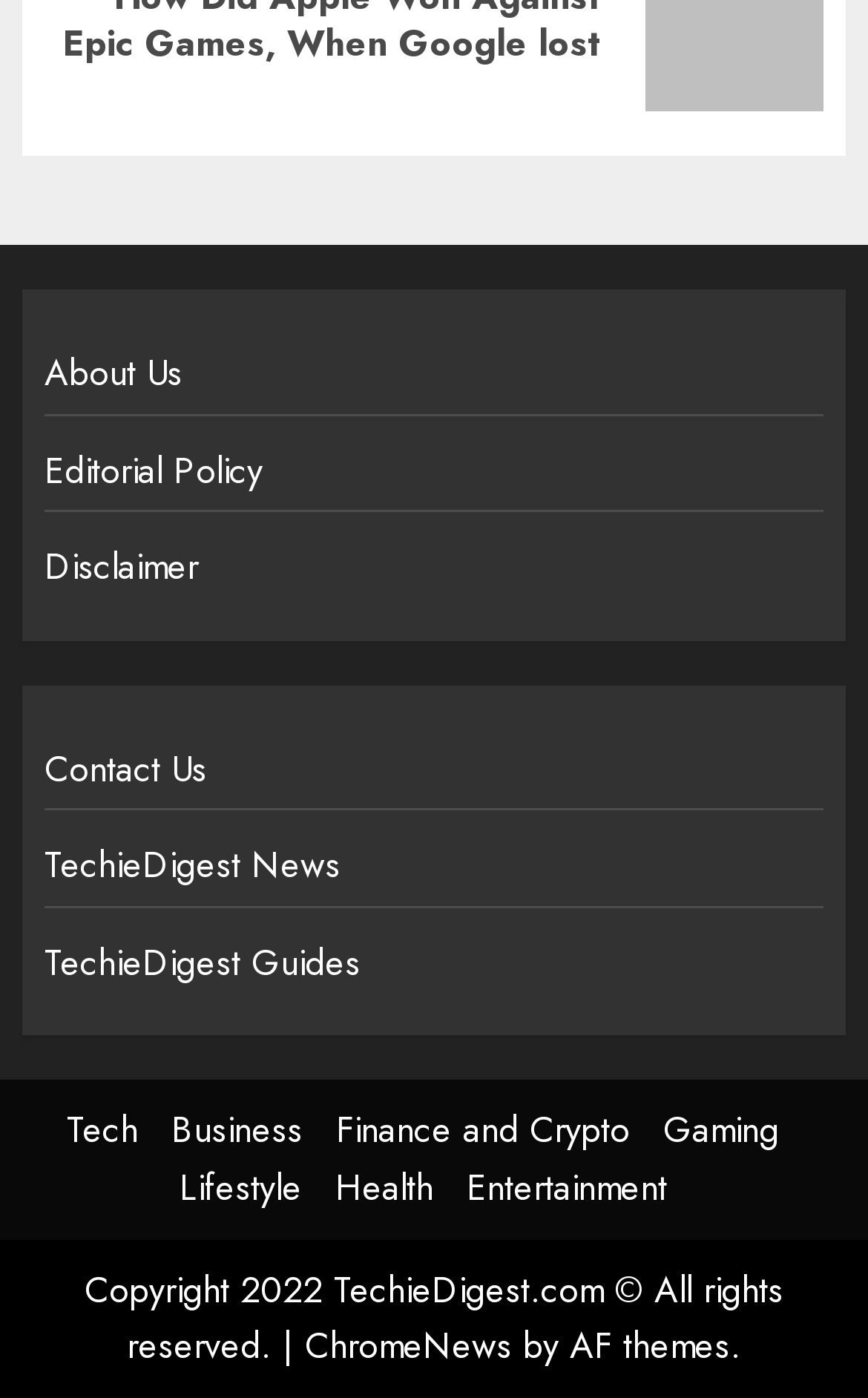How many categories are listed on the webpage?
Craft a detailed and extensive response to the question.

By examining the links on the webpage, I found that there are 7 categories listed, which are Tech, Business, Finance and Crypto, Gaming, Lifestyle, Health, and Entertainment.